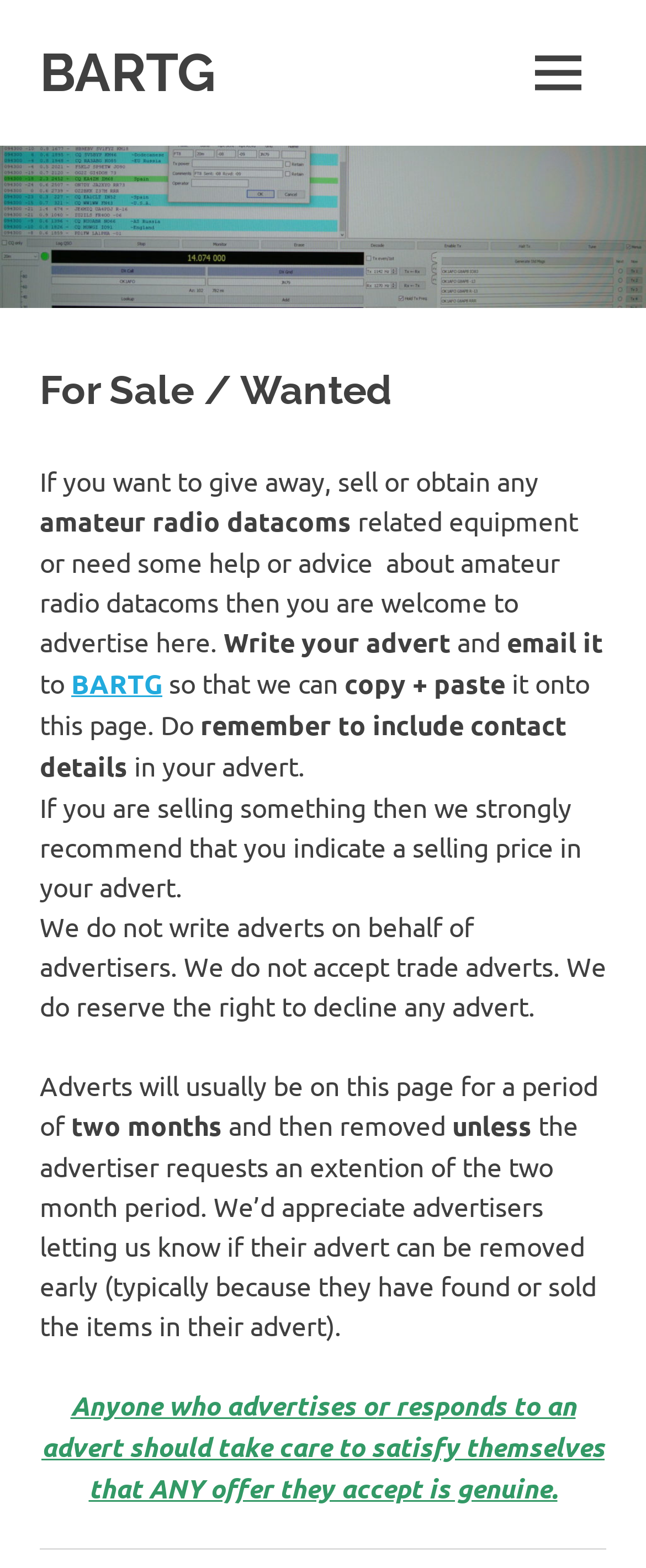Summarize the webpage comprehensively, mentioning all visible components.

The webpage is a platform for buying and selling amateur radio datacoms equipment, provided by the British Amateur Radio Teledata Group (BARTG). At the top left, there is a logo image of BARTG, and next to it, a link to the organization's name. Below the logo, there is a header section with a title "For Sale / Wanted" and a brief description of the platform's purpose.

On the top right, there is a menu button labeled "MENU". Below the header section, there are several paragraphs of text explaining the rules and guidelines for posting advertisements on the platform. The text is divided into sections, with headings and subheadings, and provides information on how to write an effective advert, including the importance of including contact details and a selling price.

There are a total of 11 static text elements and 2 links on the page, all of which are positioned below the header section. The text elements are arranged in a vertical layout, with some elements indented to indicate a hierarchical structure. The links are positioned at the top and middle of the page, and are labeled "BARTG".

At the bottom of the page, there is a horizontal separator line, which separates the main content from the footer section. Overall, the webpage has a simple and organized layout, with clear headings and concise text, making it easy to navigate and understand.